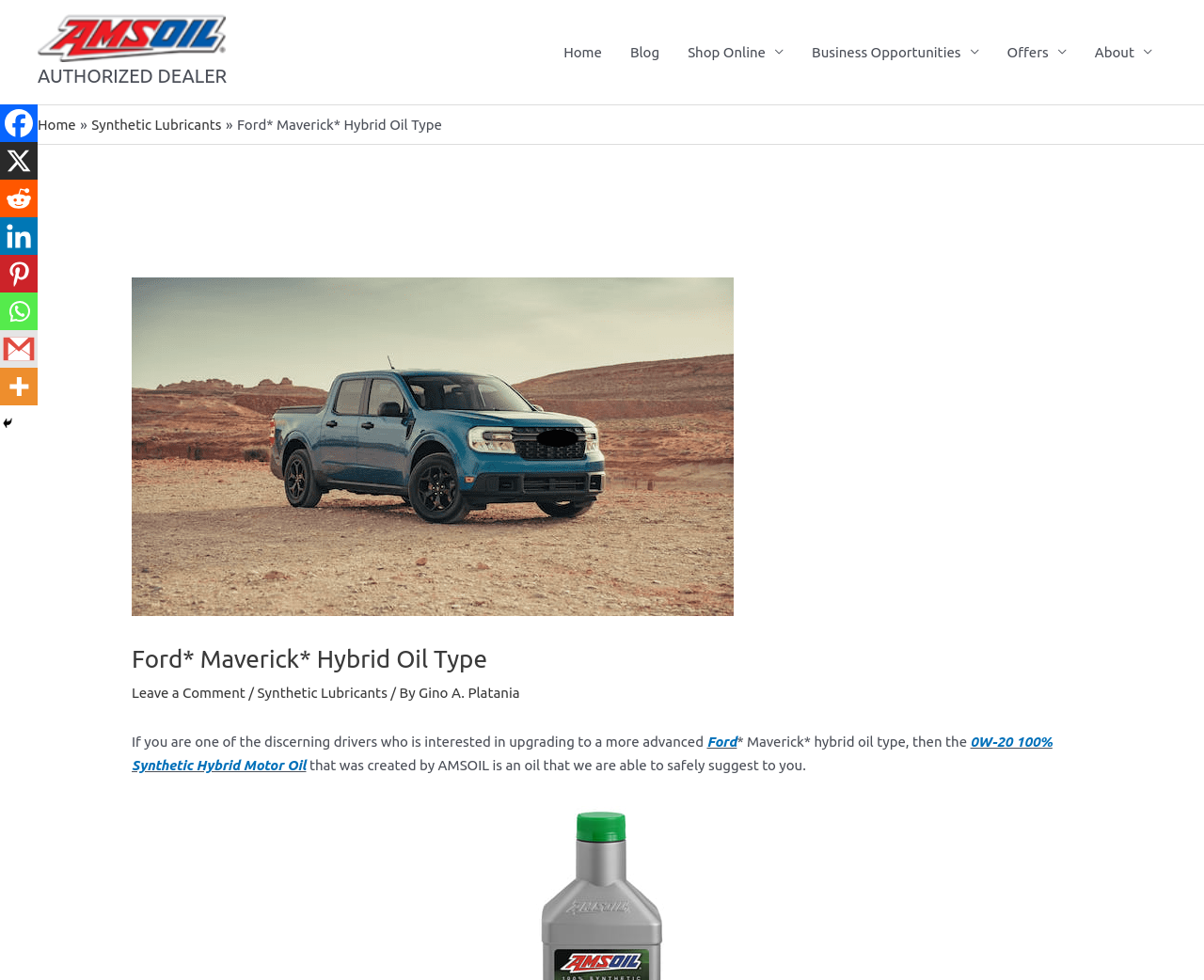Find and specify the bounding box coordinates that correspond to the clickable region for the instruction: "Read the blog post about Ford Maverick Hybrid Oil Type".

[0.109, 0.657, 0.891, 0.687]